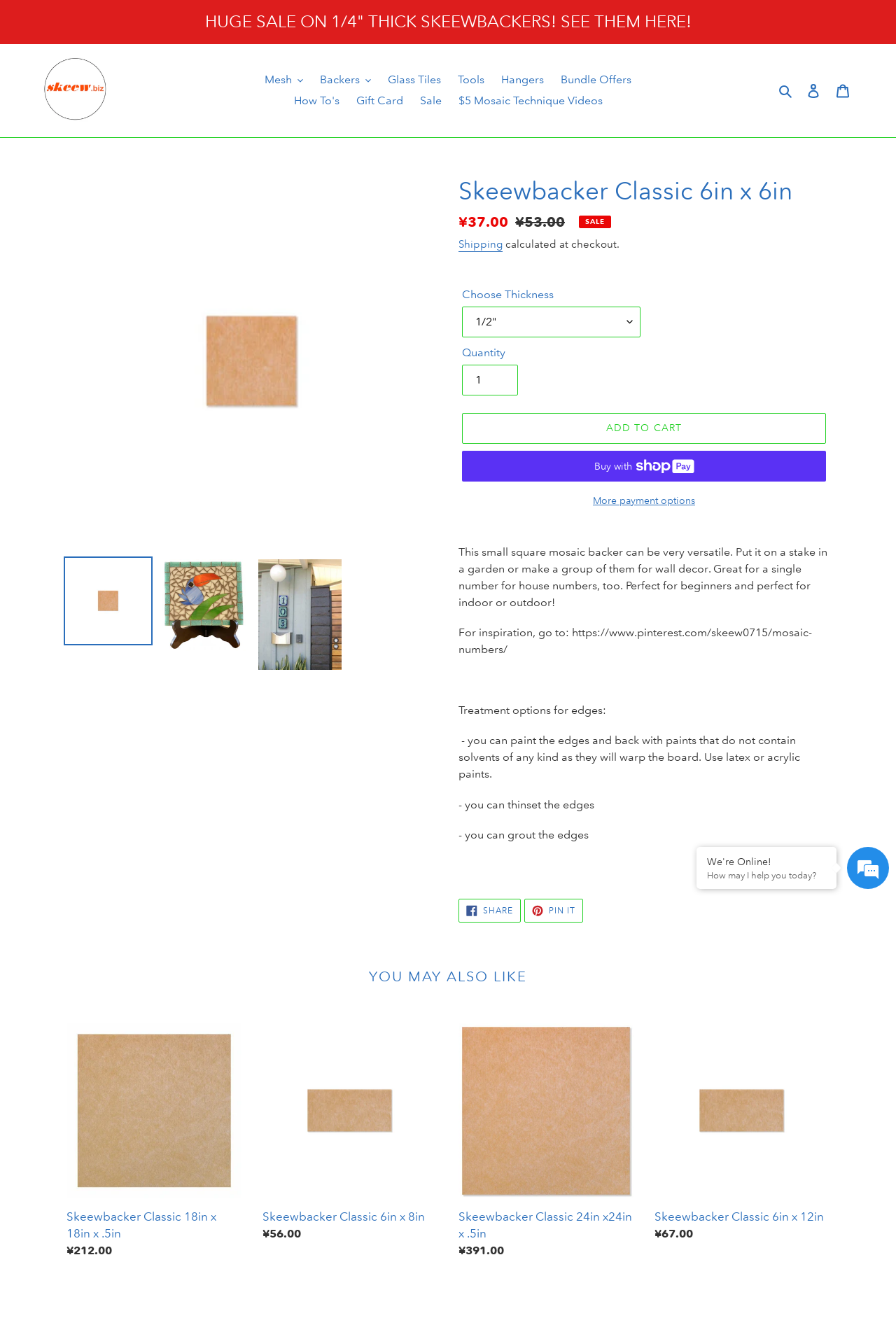Please respond to the question using a single word or phrase:
What are the treatment options for the edges of the product?

Paint, thinset, or grout